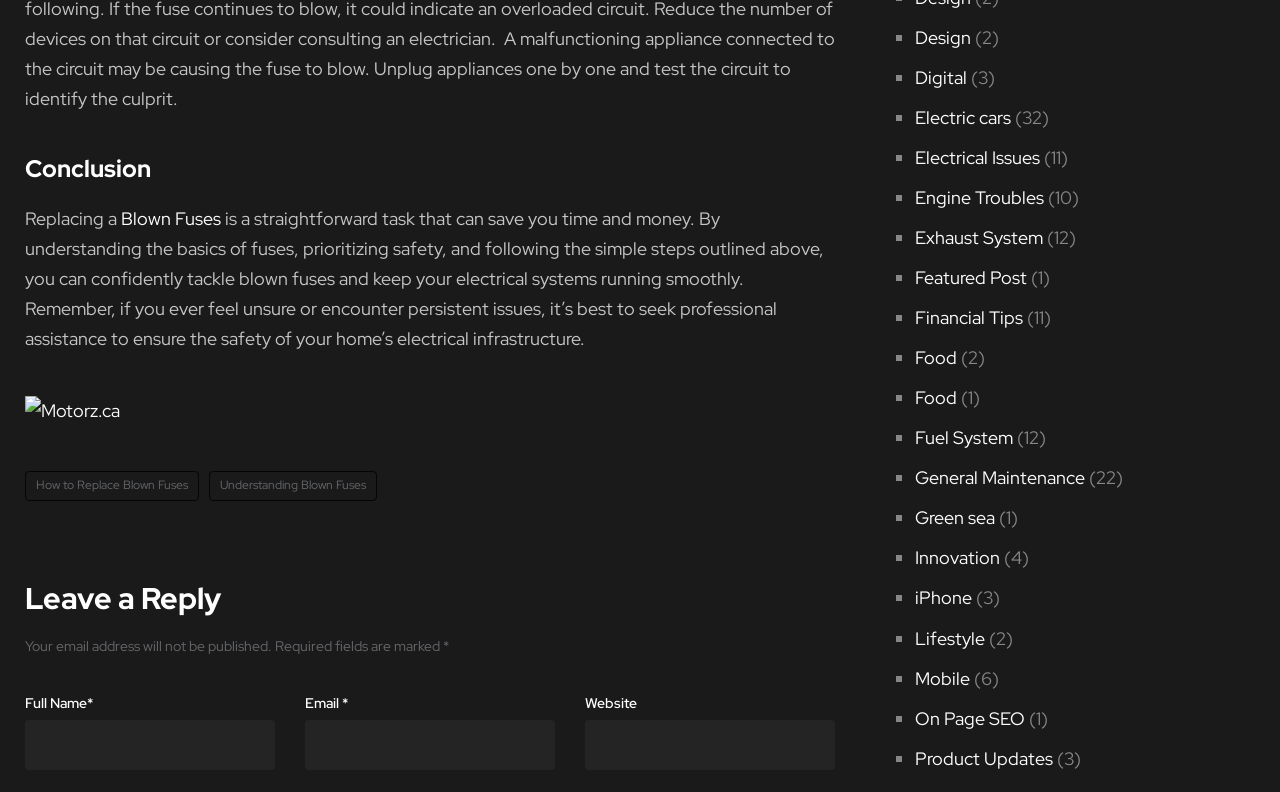Give a concise answer of one word or phrase to the question: 
How many links are there in the webpage?

14